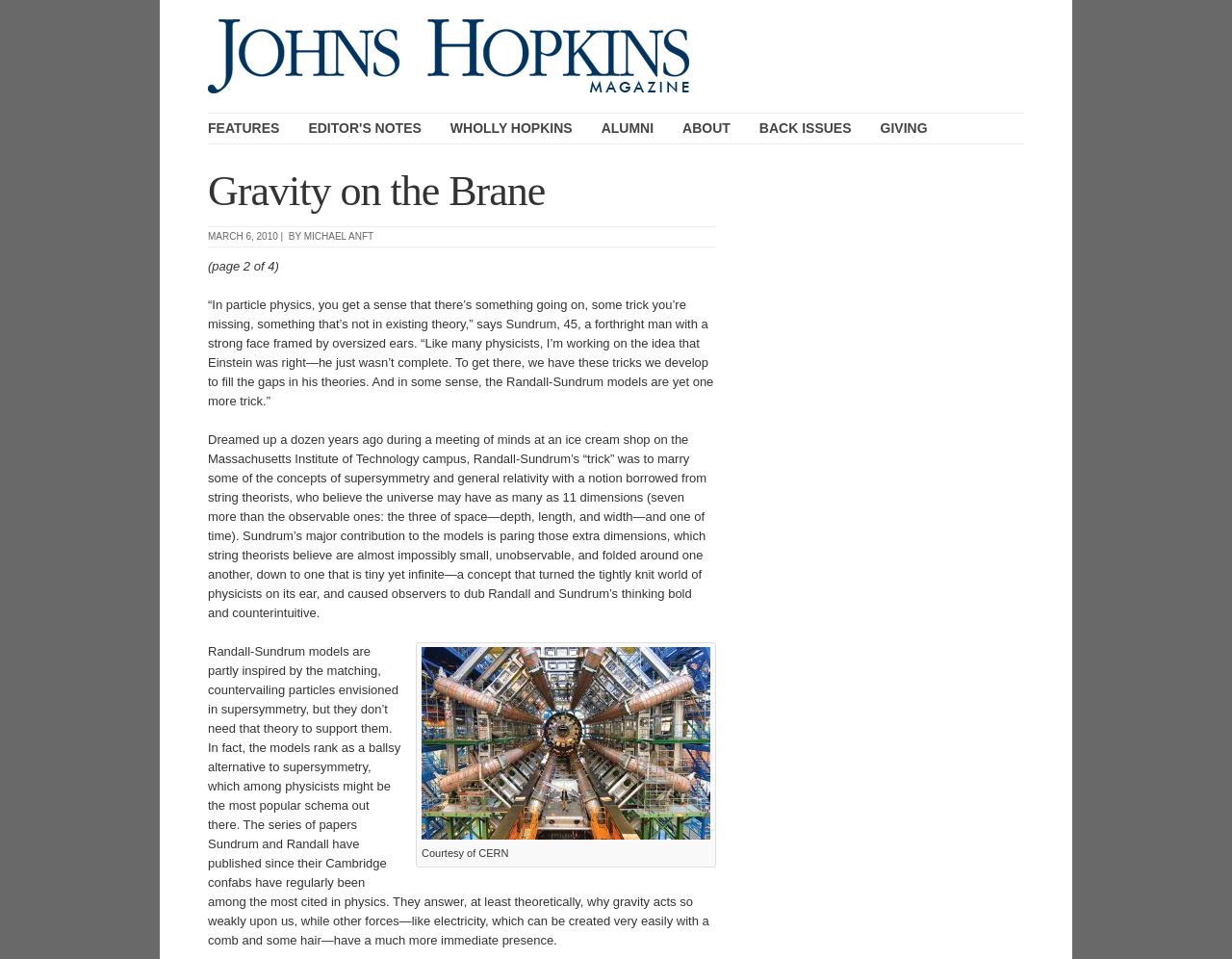Indicate the bounding box coordinates of the clickable region to achieve the following instruction: "Read about FEATURES."

[0.169, 0.126, 0.227, 0.142]